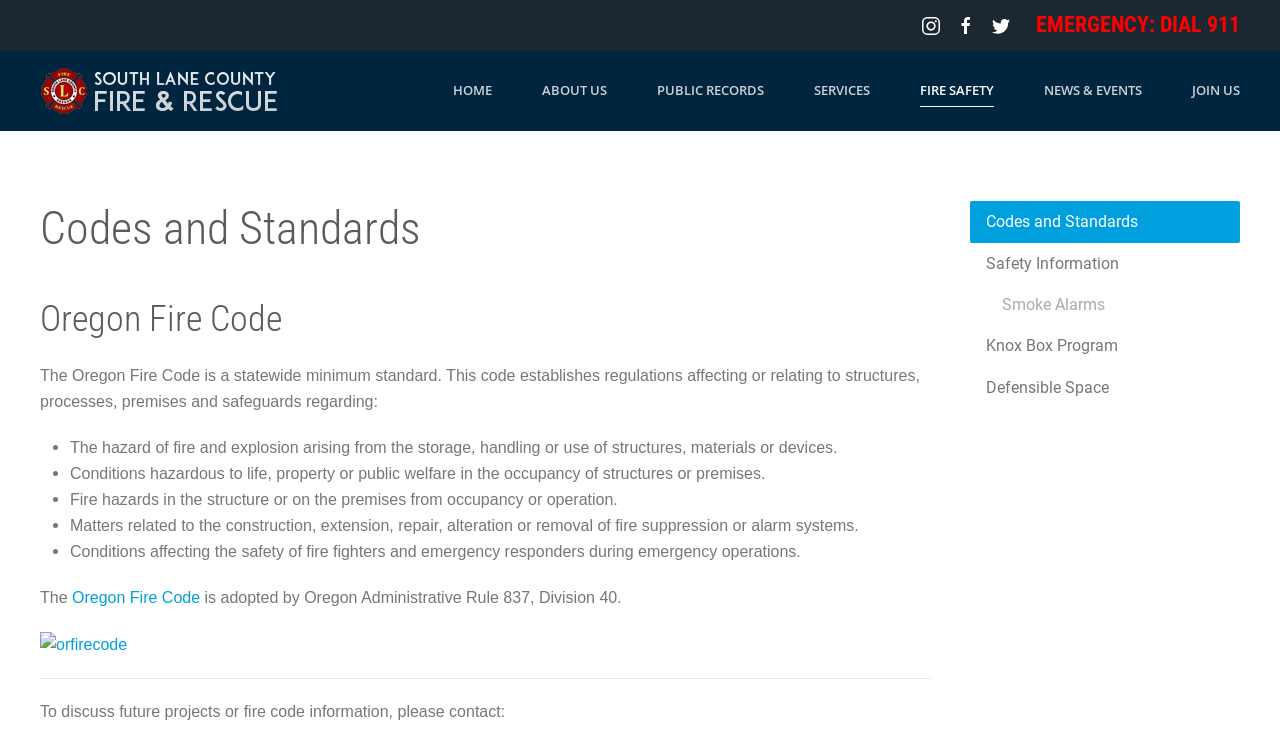Generate a thorough description of the webpage.

The webpage is about South Lane County Fire & Rescue (SLCF&R), serving residents and visitors in Creswell, Cottage Grove, and rural South Lane County. 

At the top left, there is a "Skip to main content" link. On the top right, there are three social media links, each accompanied by an image. 

Below the social media links, there is a prominent heading "EMERGENCY: DIAL 911" in the top center of the page. 

On the top left, there is a "Back to home" link with the South Lane County Fire & Rescue logo. Next to it, there are six buttons: "HOME", "ABOUT US", "PUBLIC RECORDS", "SERVICES", "FIRE SAFETY", and "NEWS & EVENTS", each with a dropdown menu.

The main content of the page is about "Codes and Standards". There is a heading "Codes and Standards" followed by a subheading "Oregon Fire Code". The Oregon Fire Code is described as a statewide minimum standard, establishing regulations related to structures, processes, premises, and safeguards regarding fire hazards. 

Below the description, there is a list of five points explaining the code's regulations, including the hazard of fire and explosion, conditions hazardous to life or property, fire hazards in structures or premises, matters related to fire suppression or alarm systems, and conditions affecting the safety of firefighters and emergency responders.

Further down, there is a link to the Oregon Fire Code, which is adopted by Oregon Administrative Rule 837, Division 40. There is also a link to "orfirecode" with an accompanying image.

A horizontal separator line divides the page, followed by a section about discussing future projects or fire code information, with contact information provided.

On the right side of the page, there are four links: "Codes and Standards", "Safety Information", "Smoke Alarms", and "Knox Box Program", as well as a link to "Defensible Space" at the bottom.